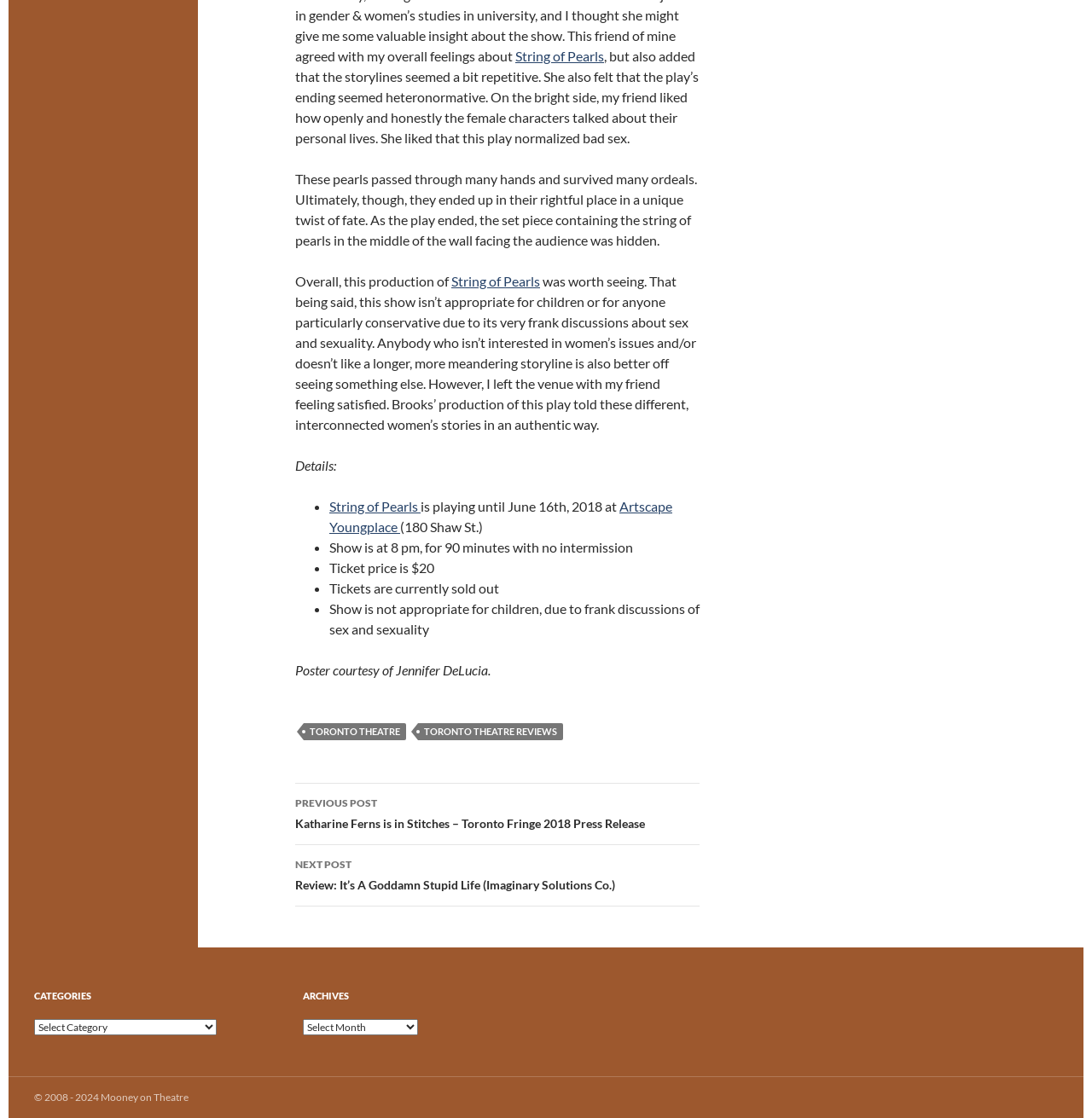Please answer the following question using a single word or phrase: 
How long does the play last?

90 minutes